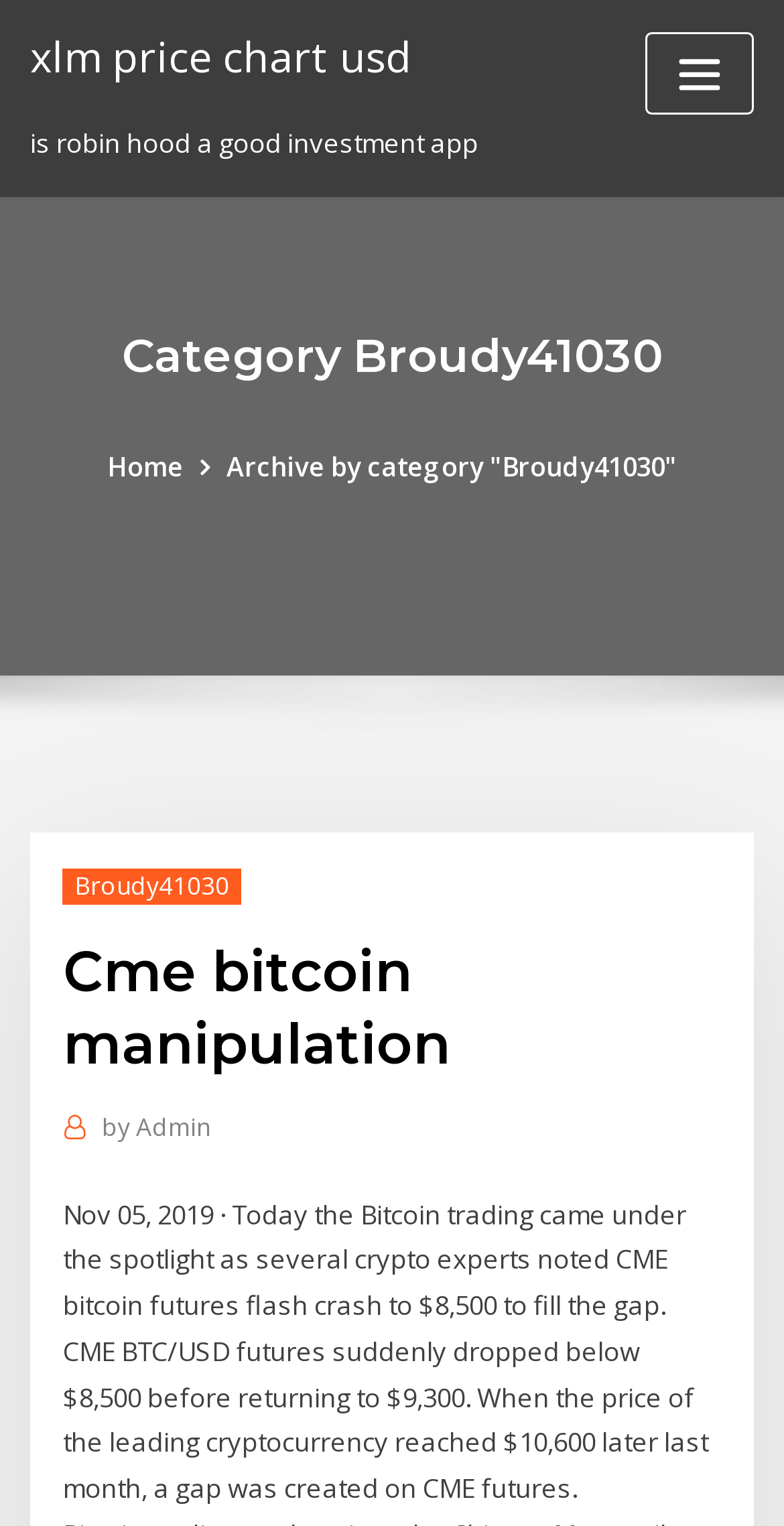What is the price of XLM in USD?
Provide an in-depth answer to the question, covering all aspects.

Although there is a link 'xlm price chart usd', the current webpage does not provide the exact price of XLM in USD.